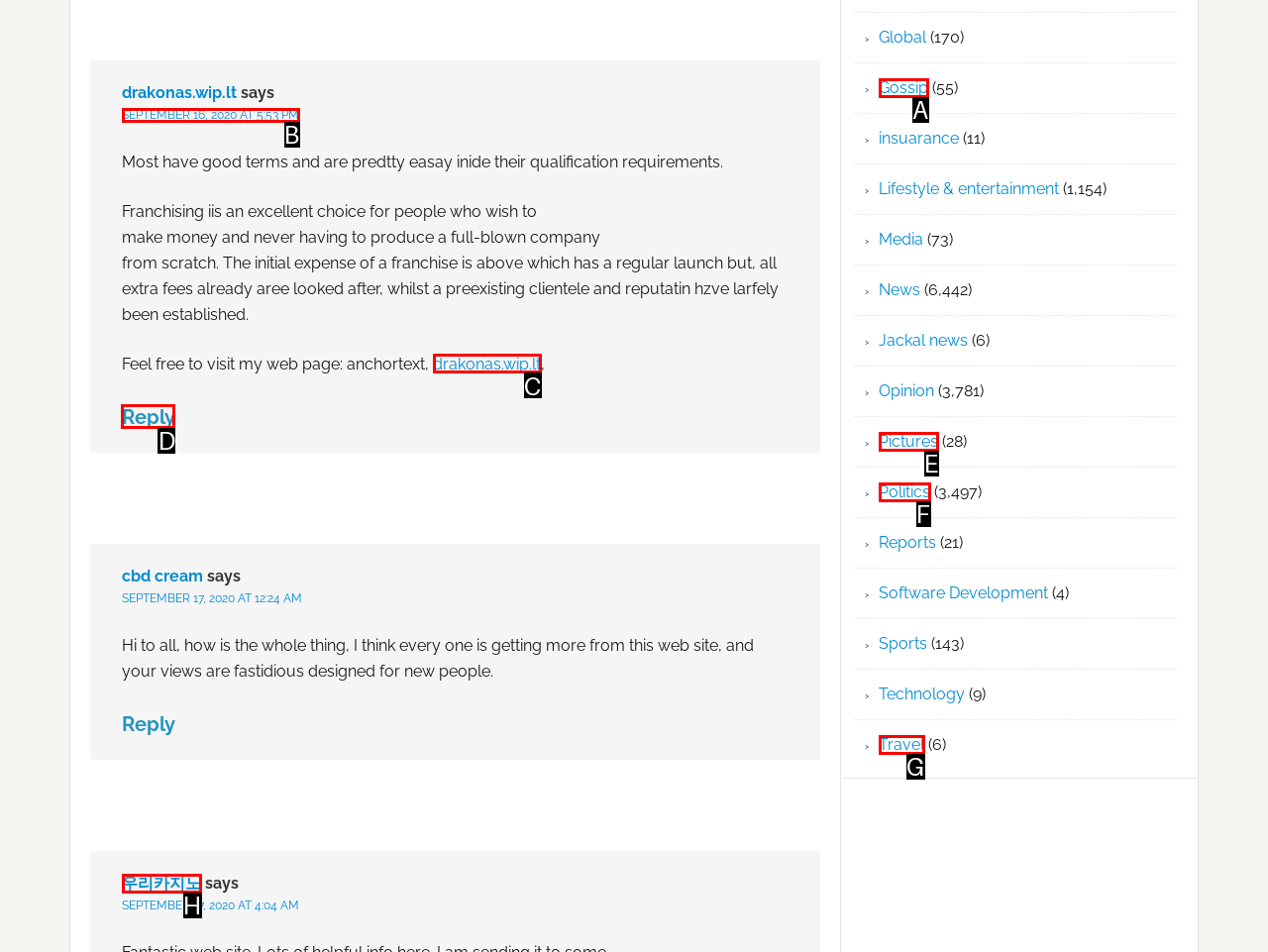Identify the correct HTML element to click for the task: Reply to drakonas.wip.lt. Provide the letter of your choice.

D